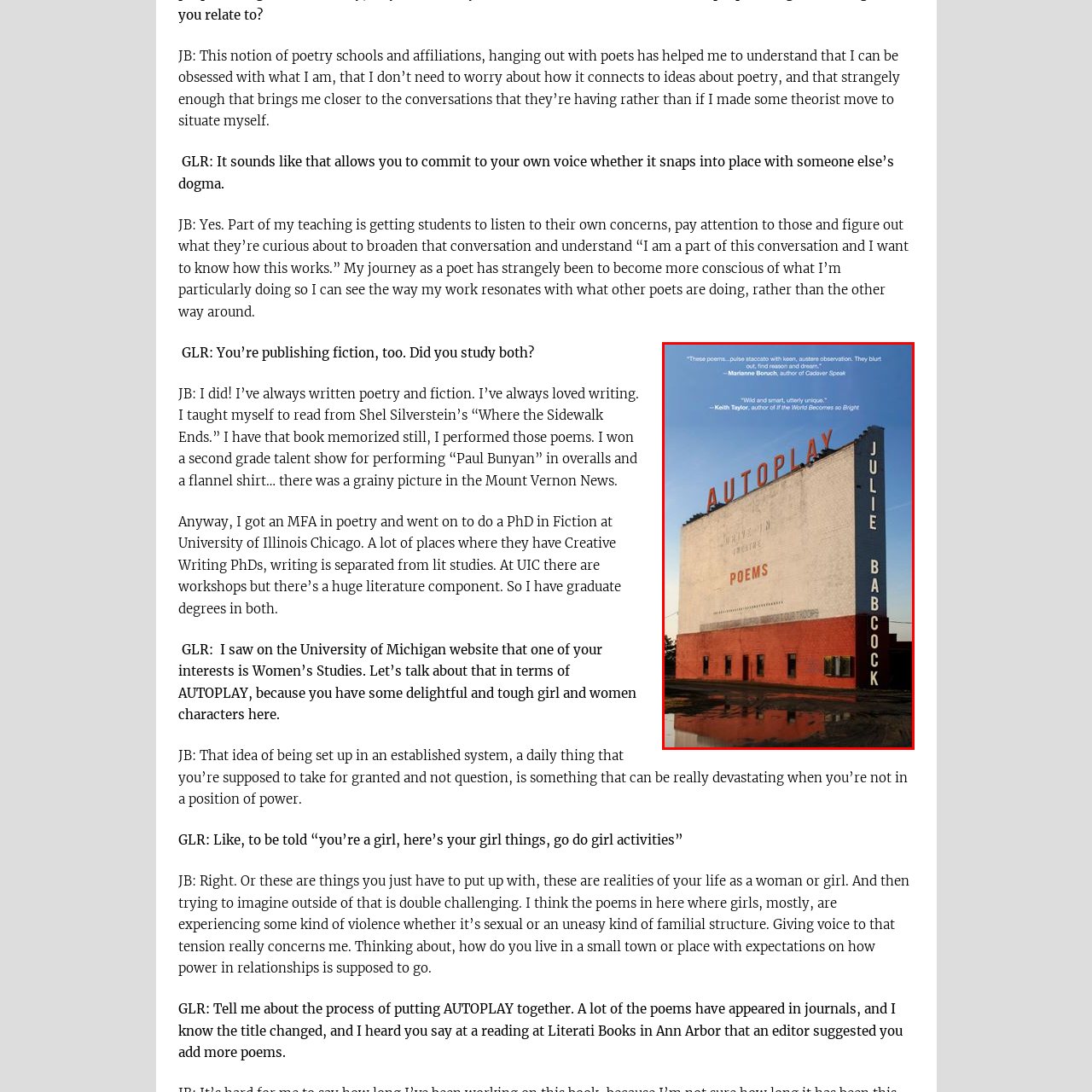Observe the image segment inside the red bounding box and answer concisely with a single word or phrase: What genre is the collection?

POEMS